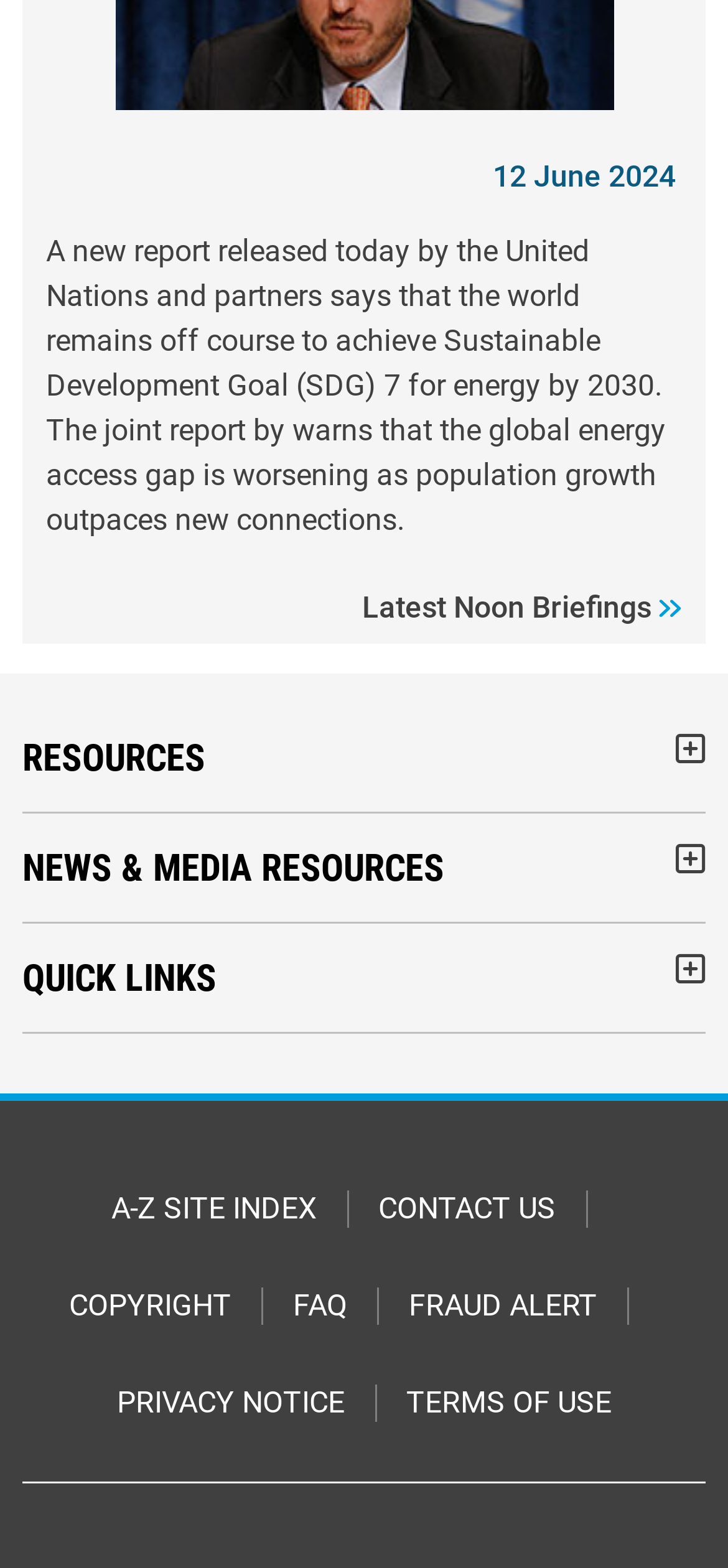Locate the bounding box coordinates of the item that should be clicked to fulfill the instruction: "Visit the A-Z site index".

[0.153, 0.759, 0.435, 0.783]